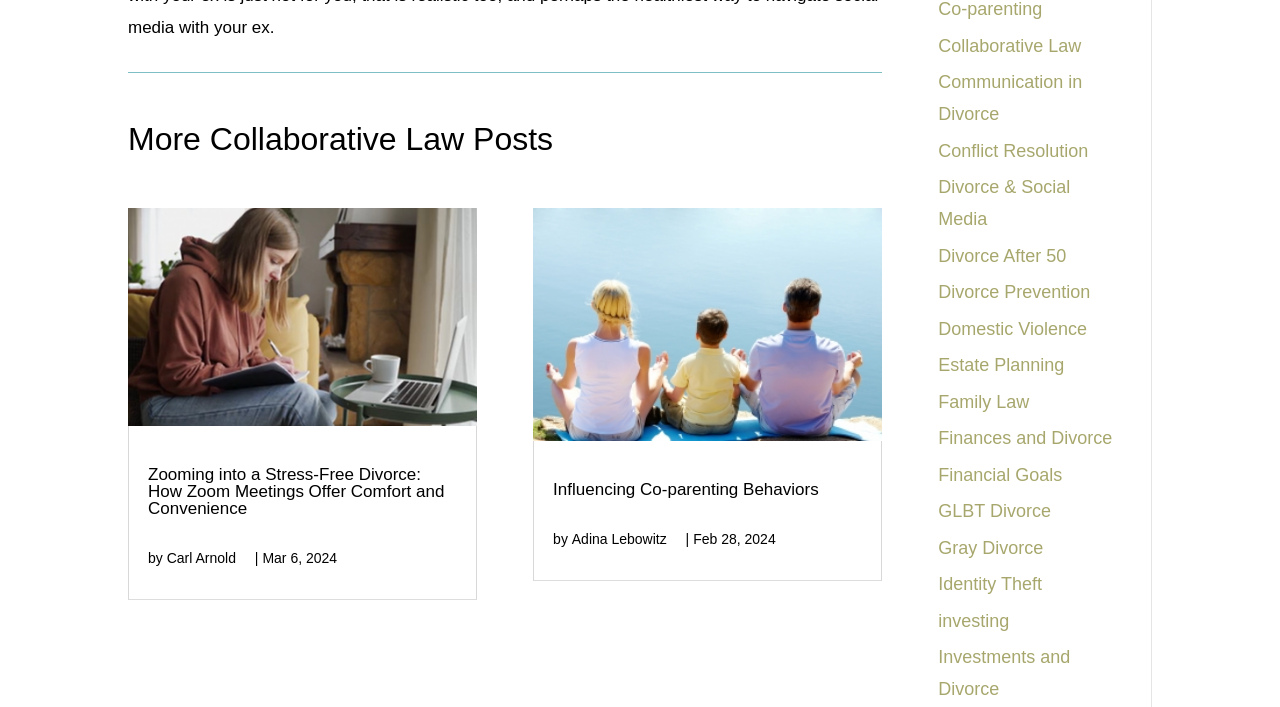Please locate the bounding box coordinates of the element that should be clicked to achieve the given instruction: "Explore the topic of Collaborative Law".

[0.733, 0.051, 0.845, 0.093]